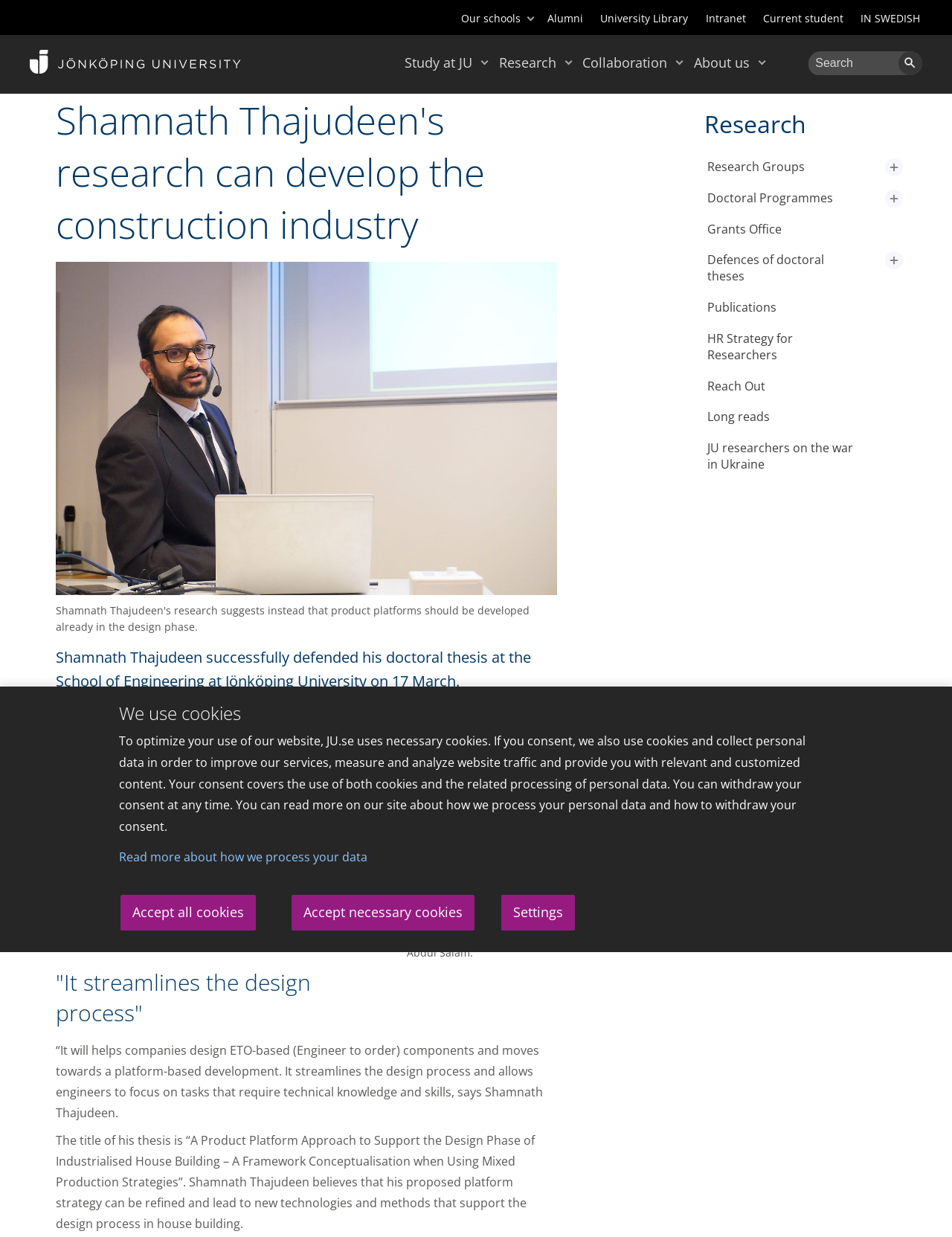Please locate the bounding box coordinates of the element that should be clicked to complete the given instruction: "Click the 'Study at JU' link".

[0.425, 0.037, 0.496, 0.063]